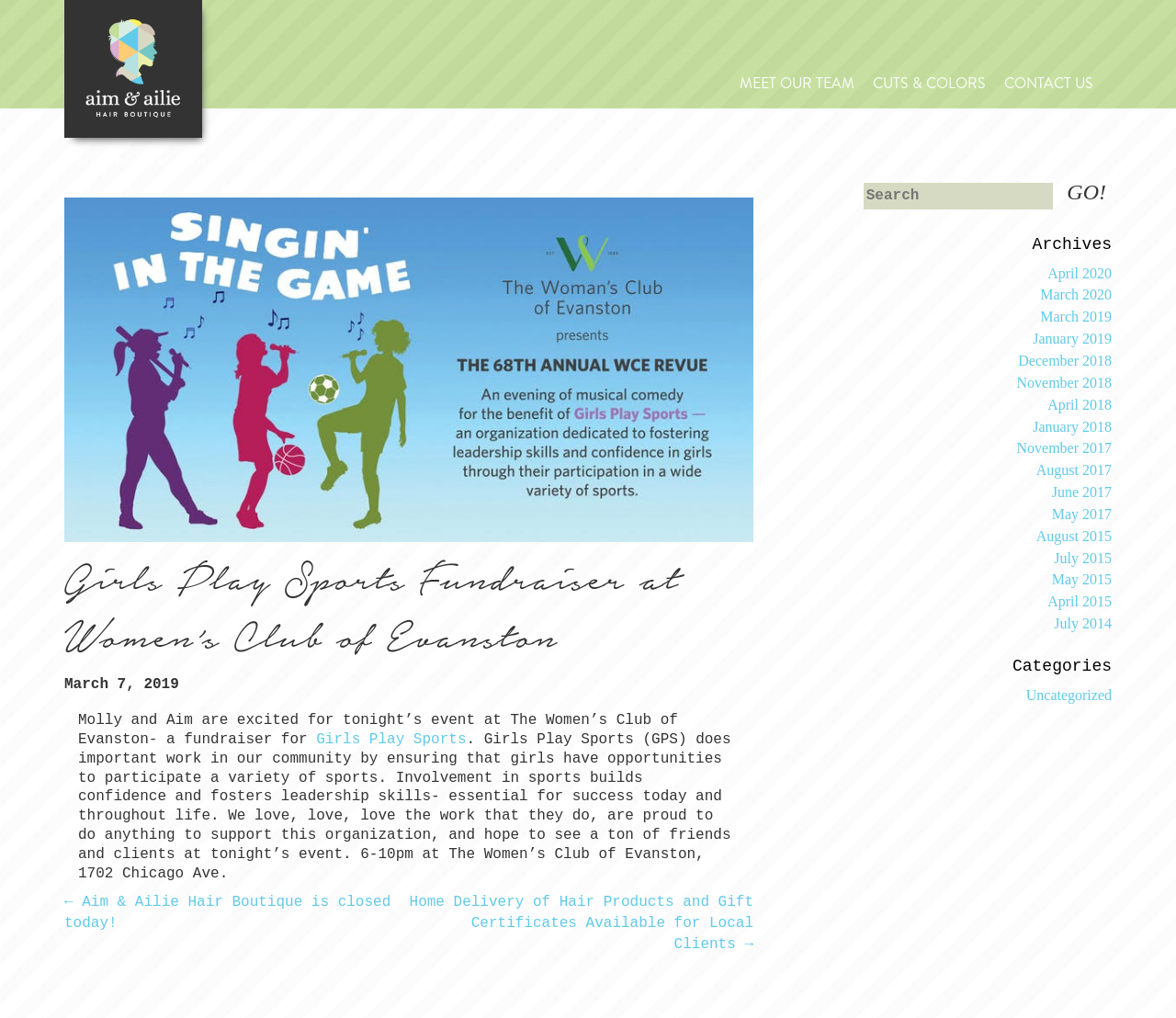Please determine the bounding box coordinates of the section I need to click to accomplish this instruction: "Click on the 'MEET OUR TEAM' link".

[0.629, 0.072, 0.742, 0.093]